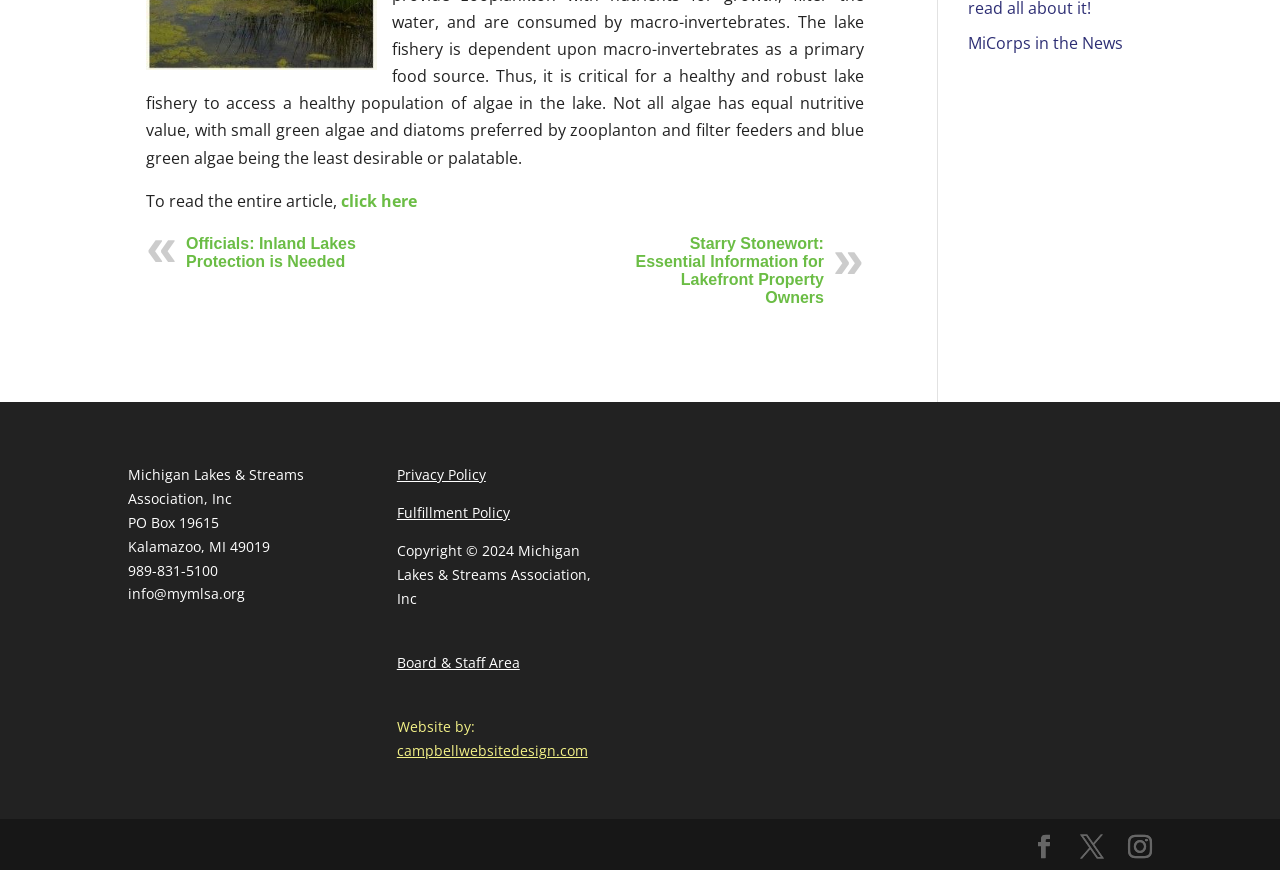Find the bounding box of the element with the following description: "Fulfillment Policy". The coordinates must be four float numbers between 0 and 1, formatted as [left, top, right, bottom].

[0.31, 0.578, 0.398, 0.6]